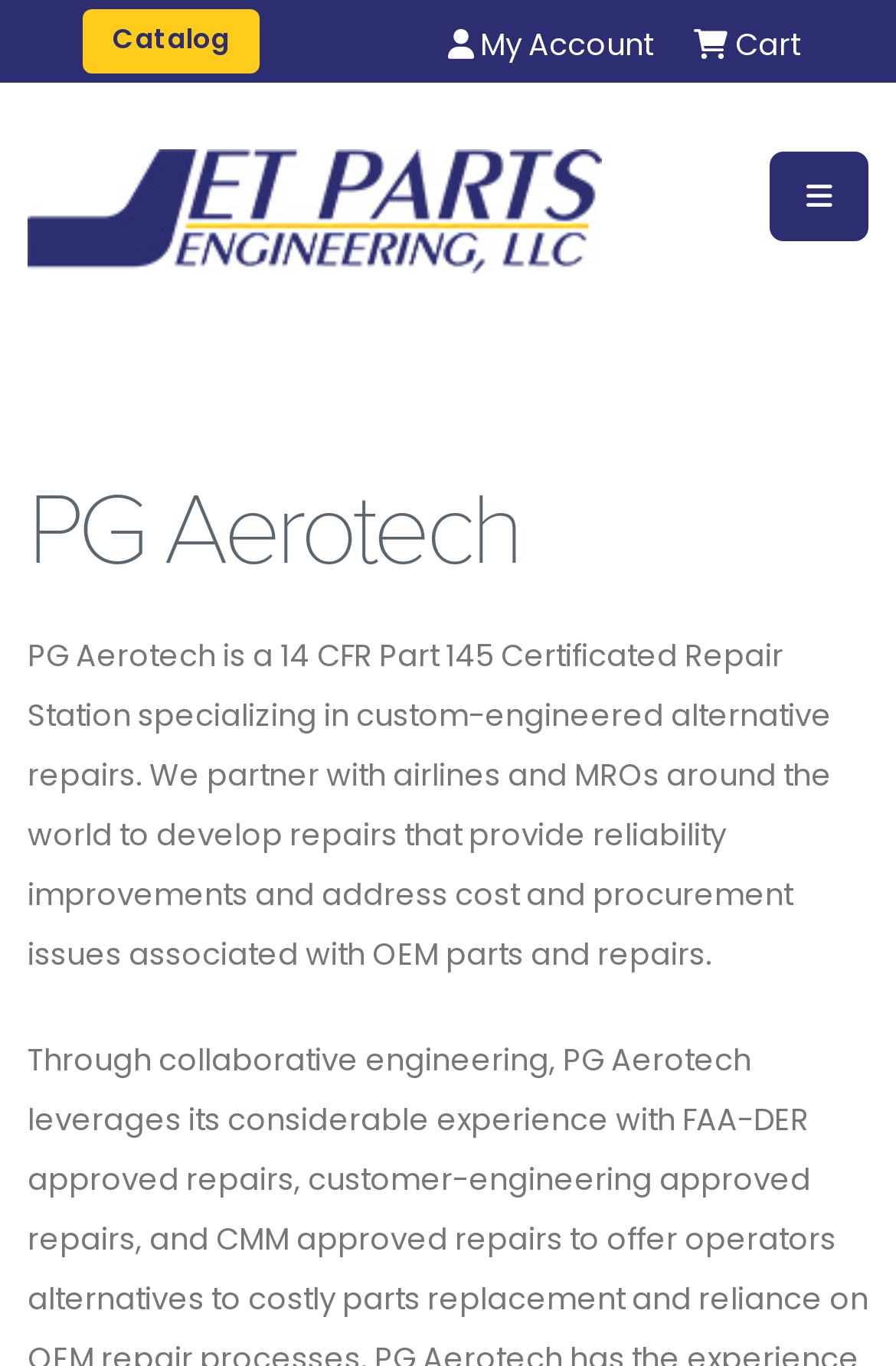Refer to the image and provide a thorough answer to this question:
What is the purpose of PG Aerotech?

The purpose of PG Aerotech can be inferred from the text description below the company name, which states that they specialize in custom-engineered alternative repairs and partner with airlines and MROs to develop repairs that provide reliability improvements and address cost and procurement issues associated with OEM parts and repairs.